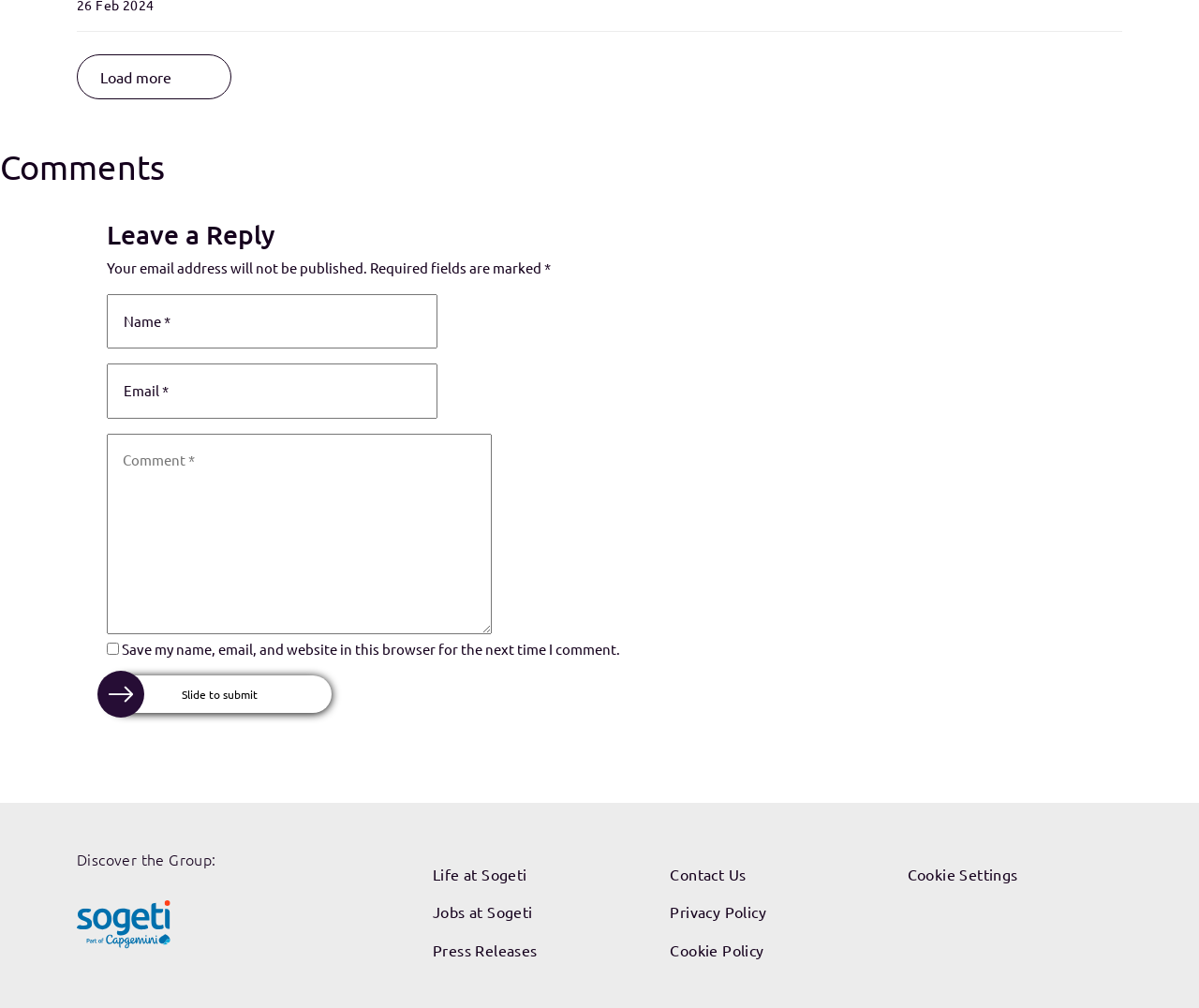What are the links at the bottom of the page for?
Using the details shown in the screenshot, provide a comprehensive answer to the question.

The links at the bottom of the page, such as 'Sogeti Labs', 'Life at Sogeti', 'Jobs at Sogeti', and others, suggest that they are used to navigate to other pages or sections of the Sogeti website.